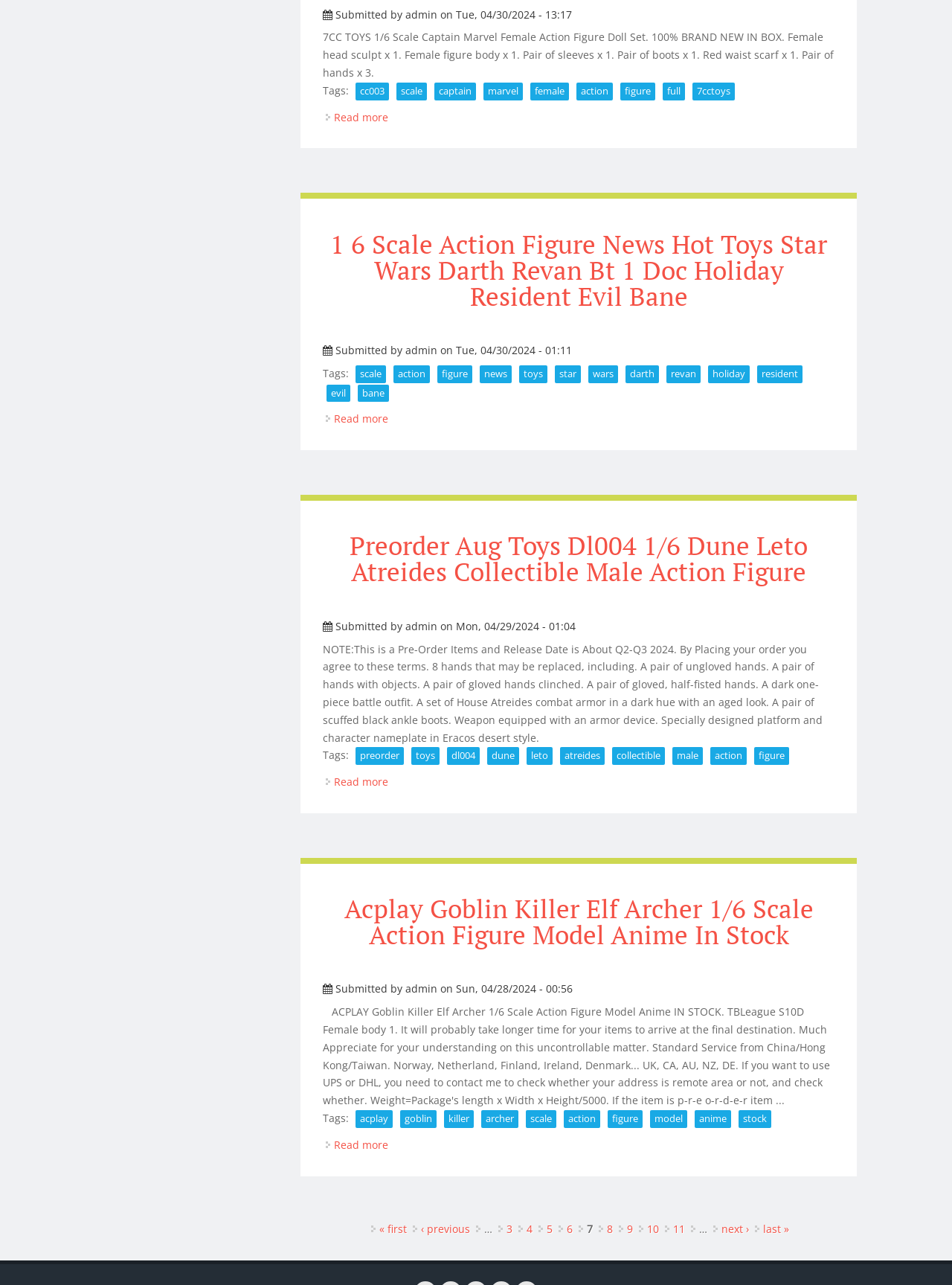What is the name of the action figure in the first article?
Look at the image and provide a short answer using one word or a phrase.

Captain Marvel